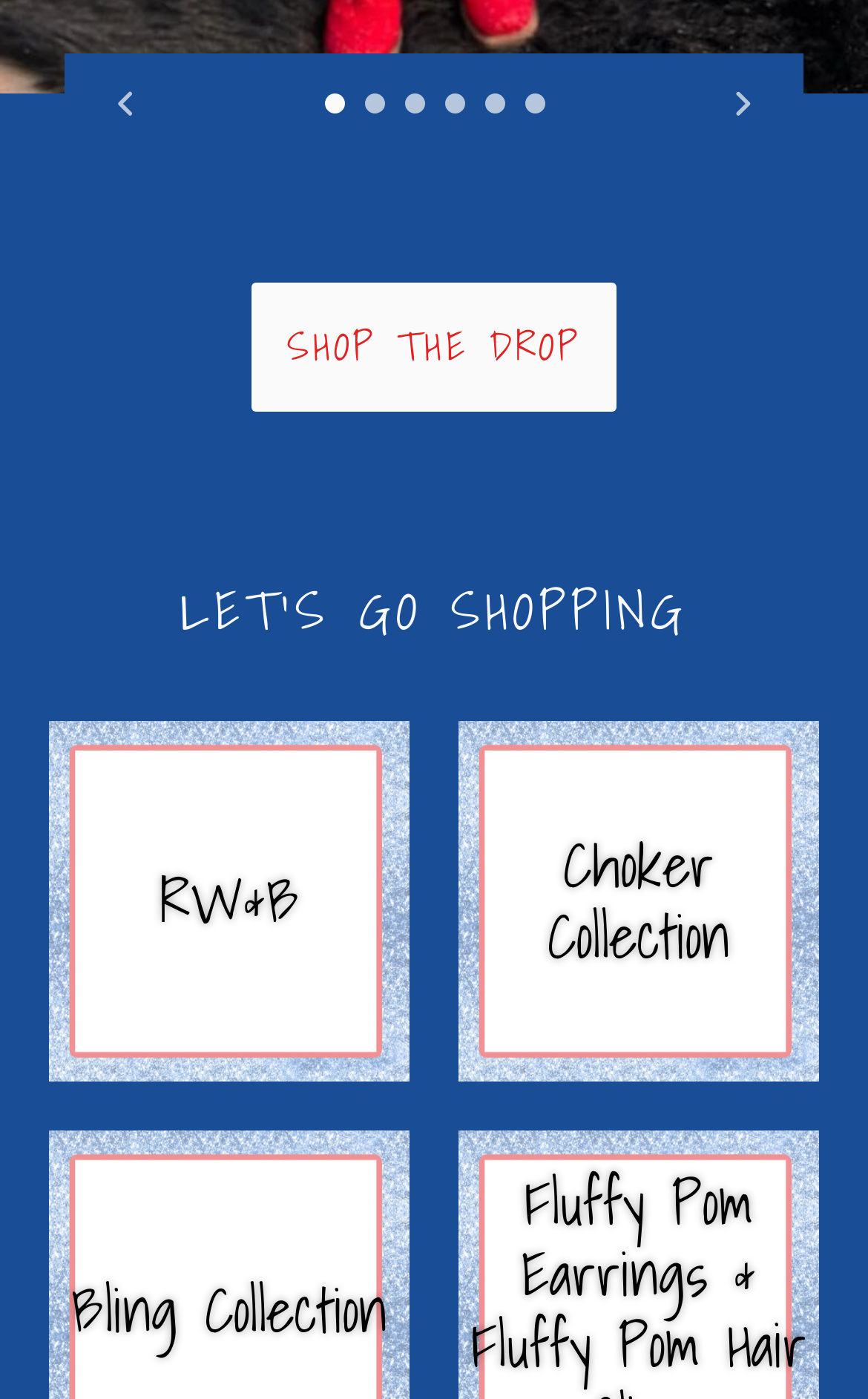Please locate the bounding box coordinates of the element's region that needs to be clicked to follow the instruction: "visit RW&B". The bounding box coordinates should be provided as four float numbers between 0 and 1, i.e., [left, top, right, bottom].

[0.056, 0.515, 0.472, 0.772]